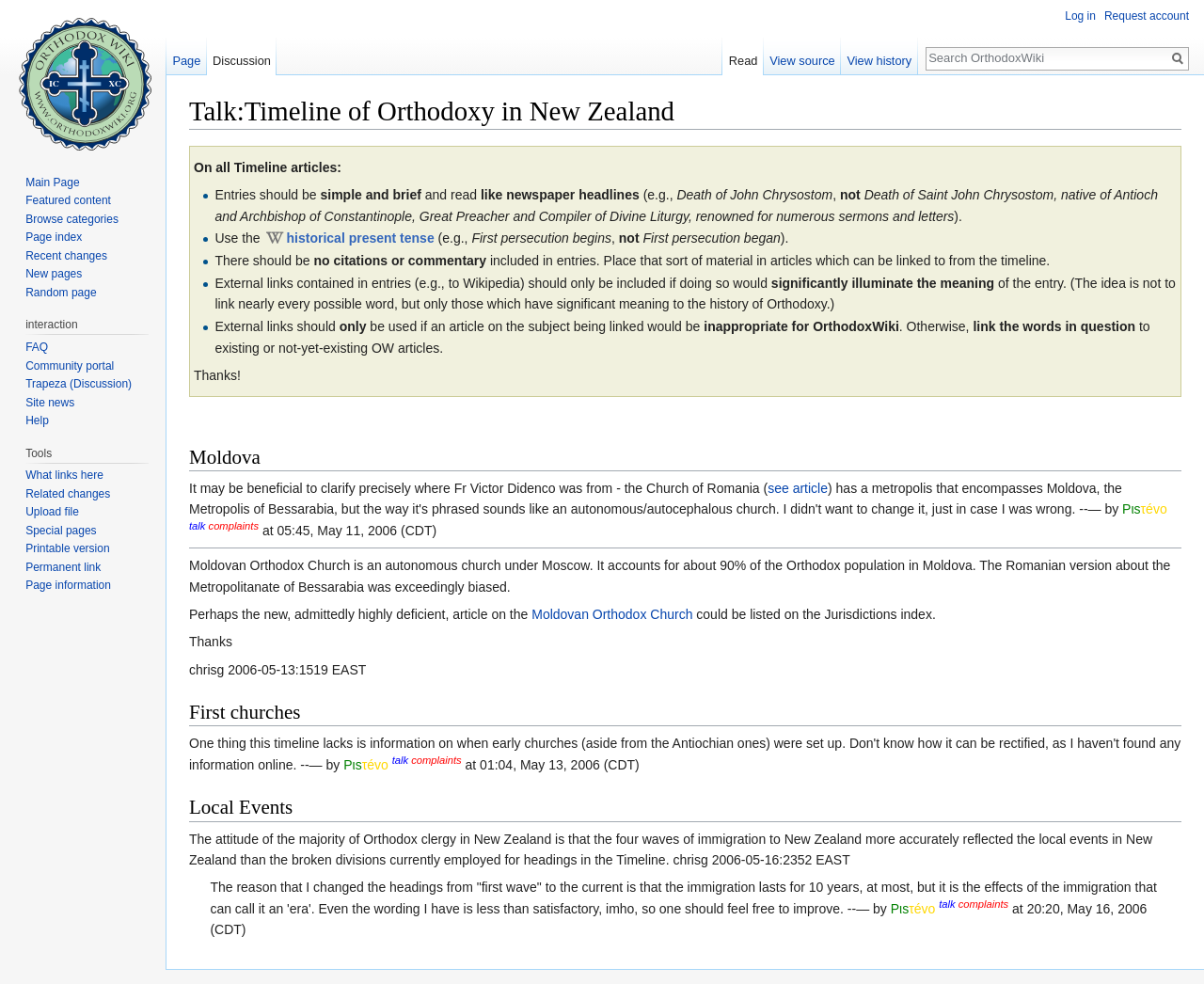Generate the main heading text from the webpage.

Talk:Timeline of Orthodoxy in New Zealand